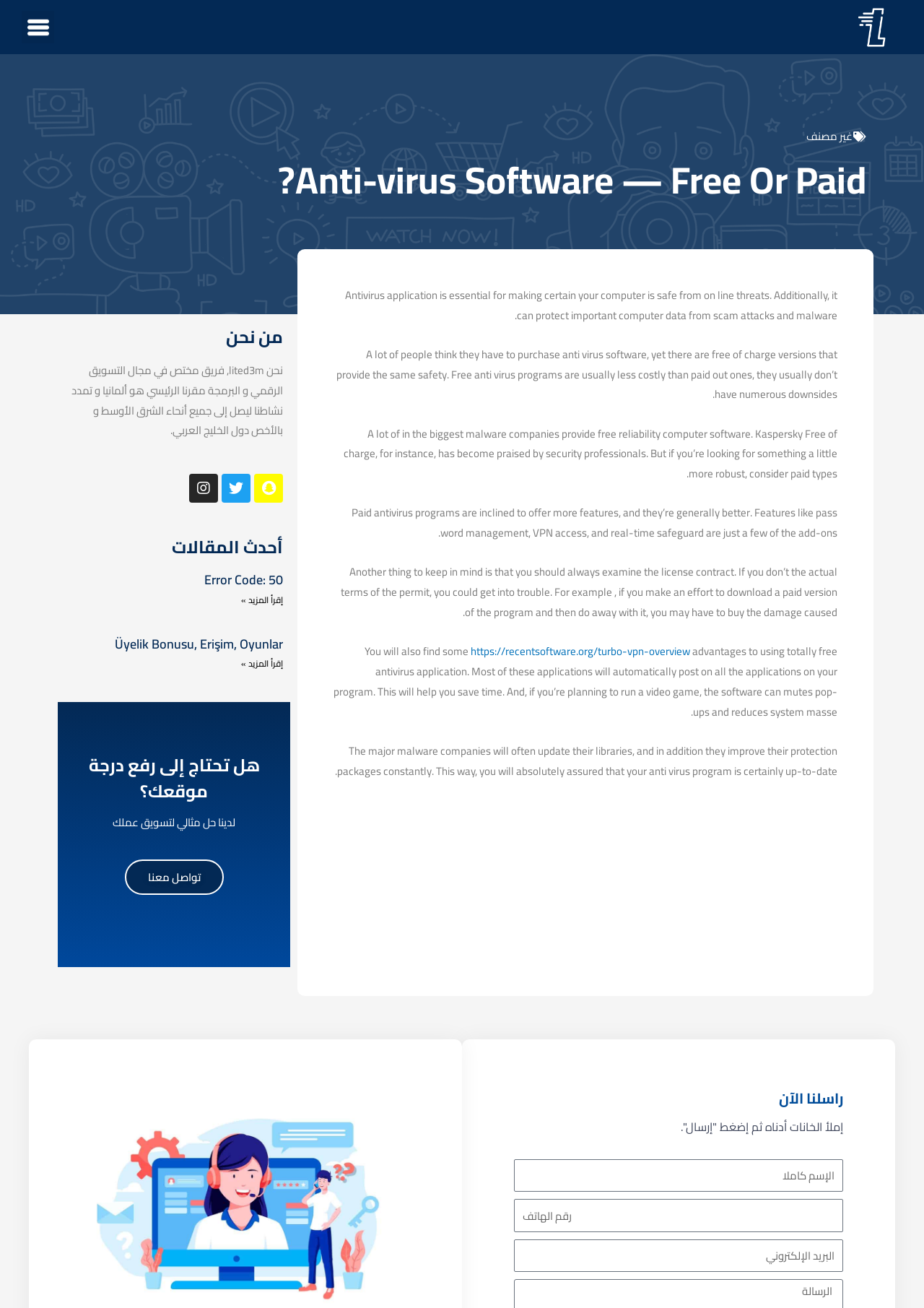Utilize the details in the image to thoroughly answer the following question: What is the main topic of this webpage?

Based on the webpage content, I can see that the main topic is antivirus software, which is discussed in various paragraphs, including the importance of antivirus software, free and paid options, and their features.